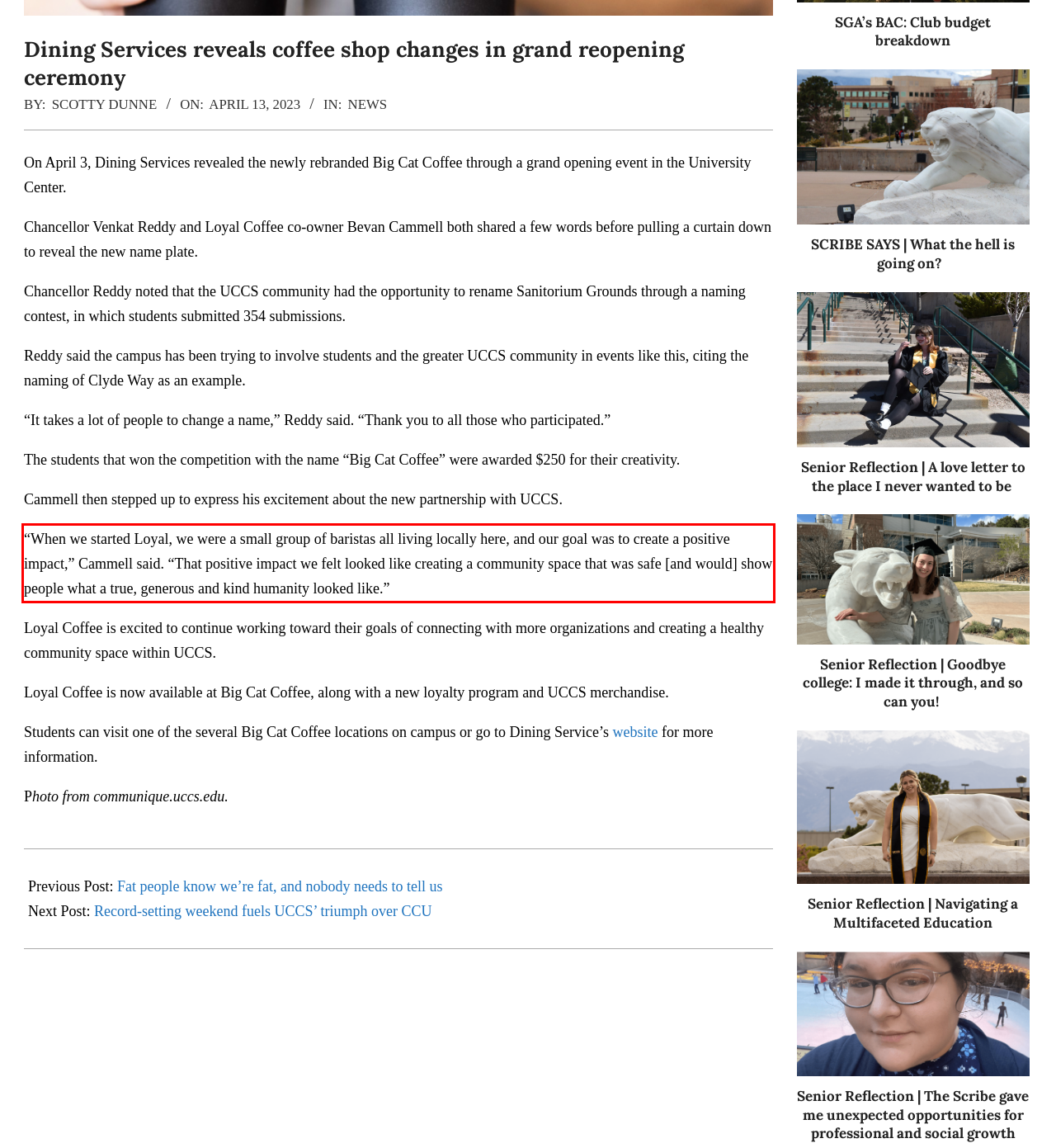Using the provided webpage screenshot, recognize the text content in the area marked by the red bounding box.

“When we started Loyal, we were a small group of baristas all living locally here, and our goal was to create a positive impact,” Cammell said. “That positive impact we felt looked like creating a community space that was safe [and would] show people what a true, generous and kind humanity looked like.”